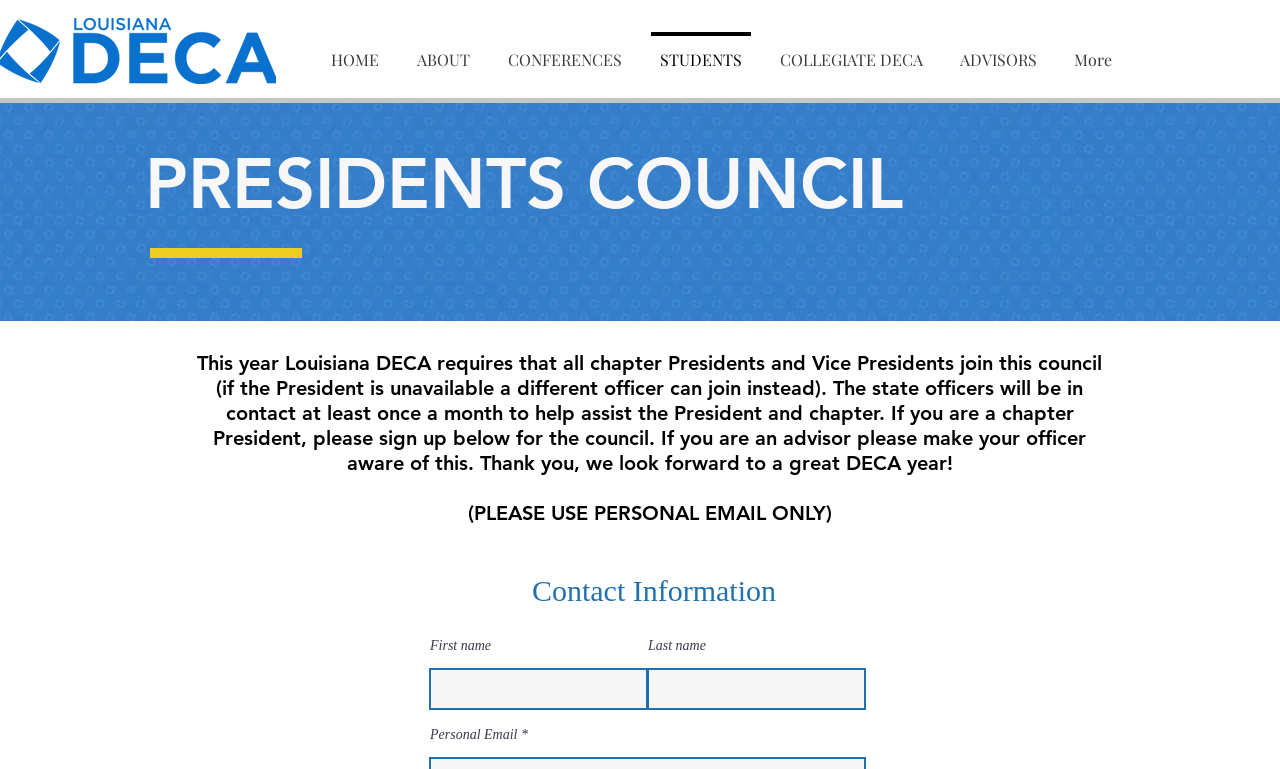Locate the bounding box of the UI element defined by this description: "name="first-name" placeholder=""". The coordinates should be given as four float numbers between 0 and 1, formatted as [left, top, right, bottom].

[0.335, 0.869, 0.506, 0.923]